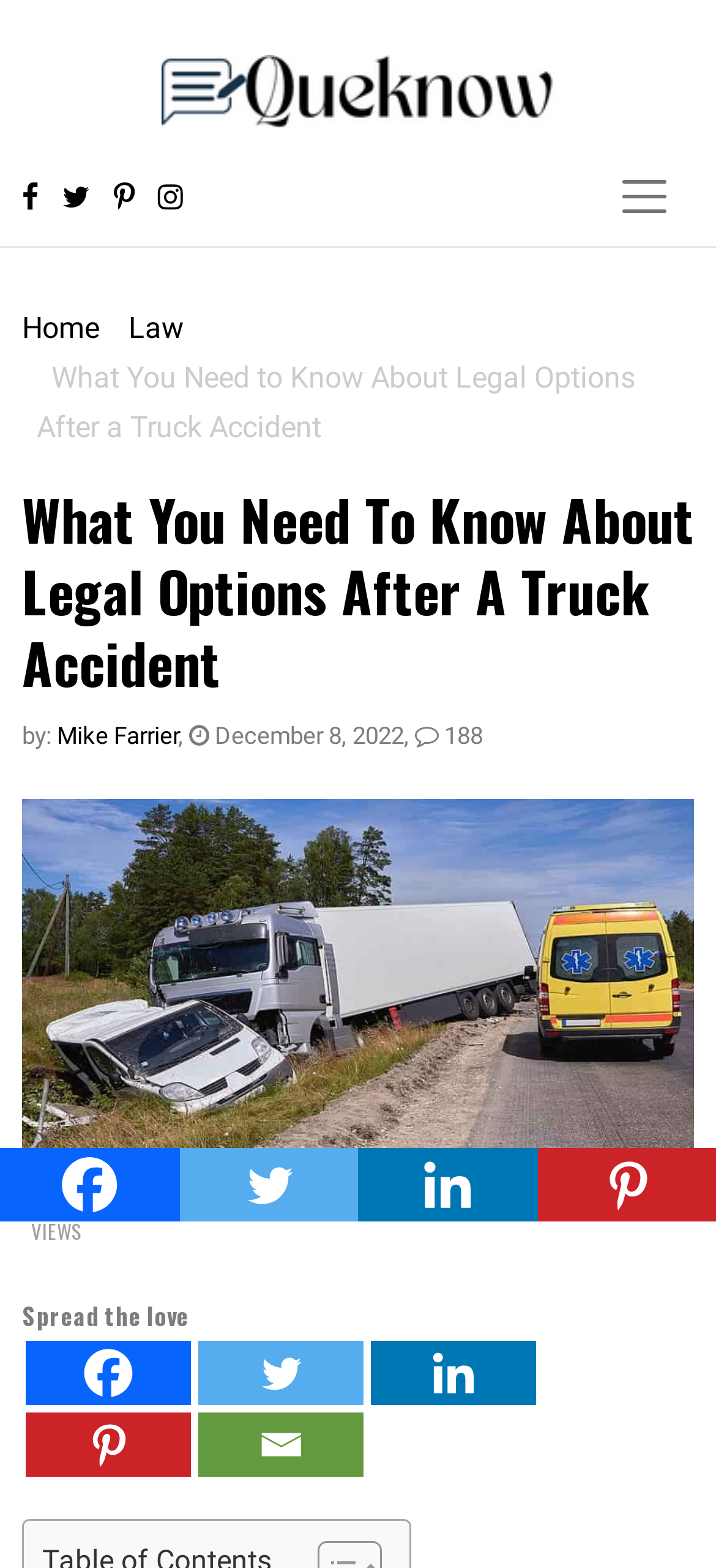How many views does the article have?
Please answer the question as detailed as possible based on the image.

The view count of the article is displayed at the bottom of the webpage, and it is indicated by the text '189' next to the 'VIEWS' label.